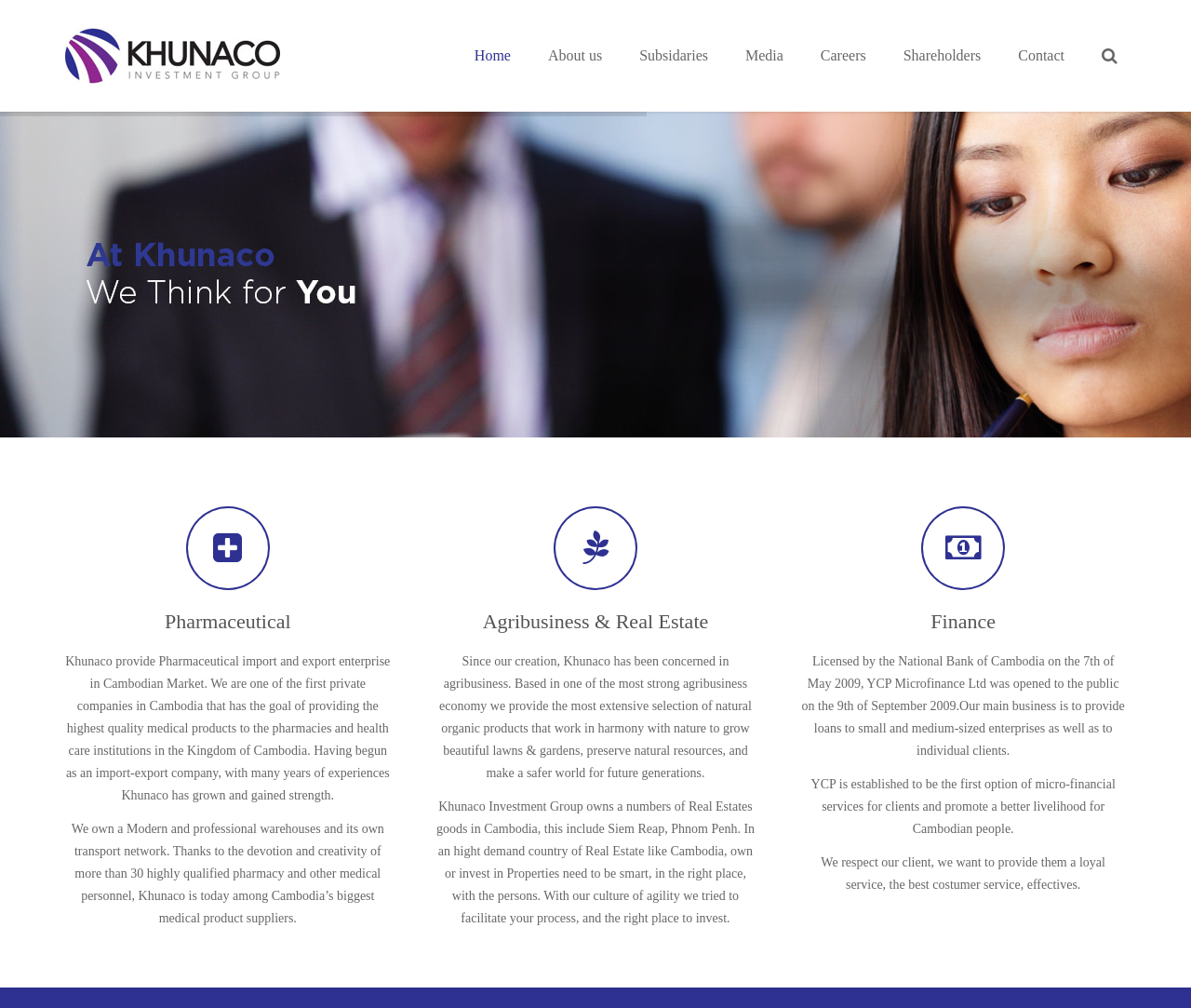Analyze the image and give a detailed response to the question:
What type of products does Khunaco provide in agribusiness?

Based on the webpage, Khunaco provides natural organic products that work in harmony with nature to grow beautiful lawns and gardens, preserve natural resources, and make a safer world for future generations, as described in the agribusiness section.